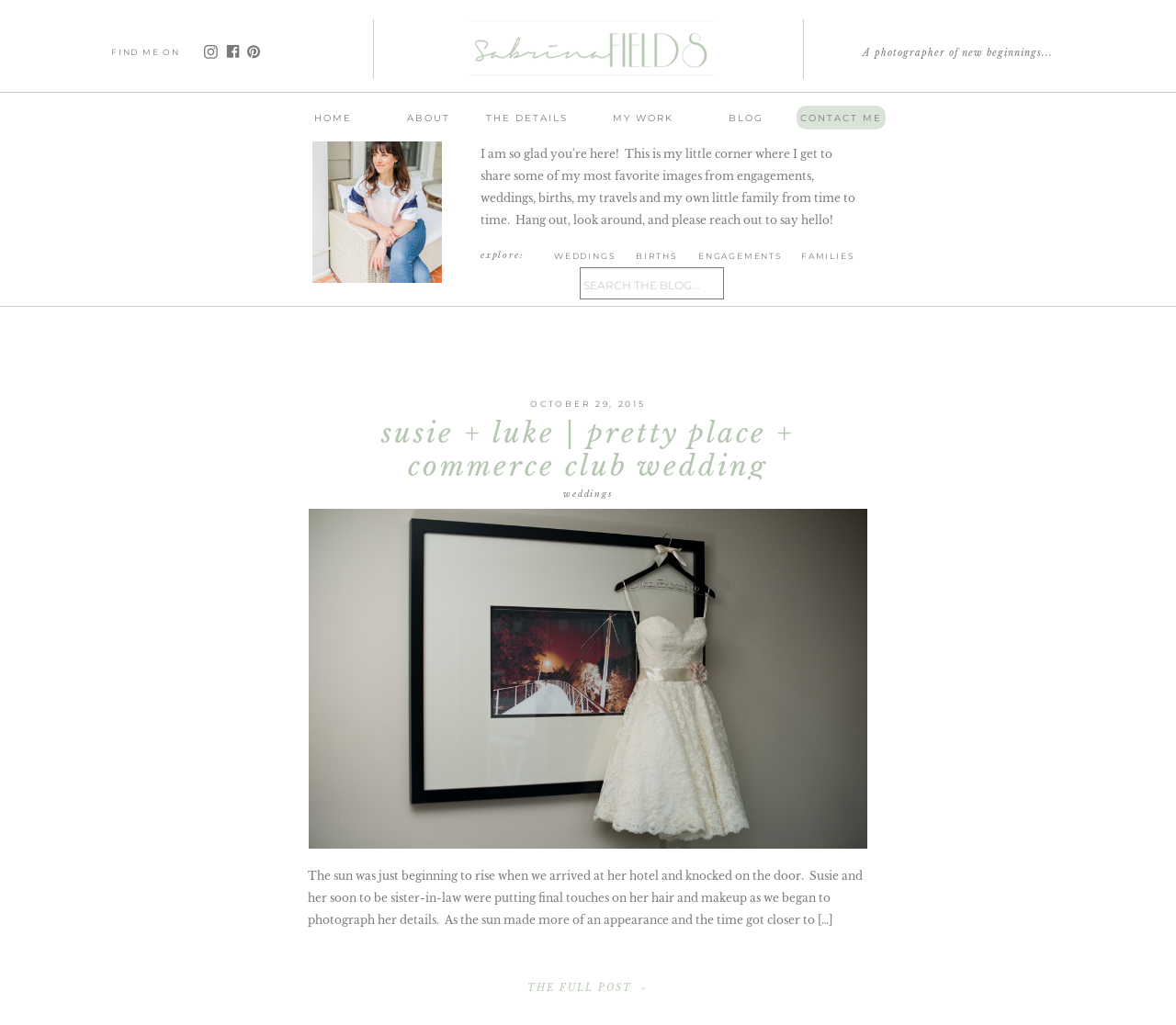Offer an in-depth caption of the entire webpage.

This webpage is a photography website, specifically showcasing a Polish wedding by Sabrina Fields Photography. At the top left, there are three social media links, Instagram, Facebook, and another unspecified platform, each accompanied by a small icon. To the right of these links, there is a text "FIND ME ON" in a smaller font. 

Below these social media links, there is a navigation menu with links to "HOME", "ABOUT", "THE DETAILS", "MY WORK", "BLOG", and "CONTACT ME". 

On the right side of the page, there is a brief introduction to the photographer, "A photographer of new beginnings...". 

The main content of the page is divided into two sections. The top section has a heading "explore:" and three links to different categories: "WEDDINGS", "BIRTHS", and "ENGAGEMENTS", and "FAMILIES". 

Below this section, there is a featured wedding post, "susie + luke | pretty place + commerce club wedding", with a heading and a link to the full post. The post includes a brief description of the wedding, with a few sentences about the photography session. There is also a search bar with a placeholder text "Search for:".

At the bottom of the page, there are links to other wedding posts, including the same "Susie + Luke | Pretty Place + Commerce Club Wedding" post, and a link to "THE FULL POST »".